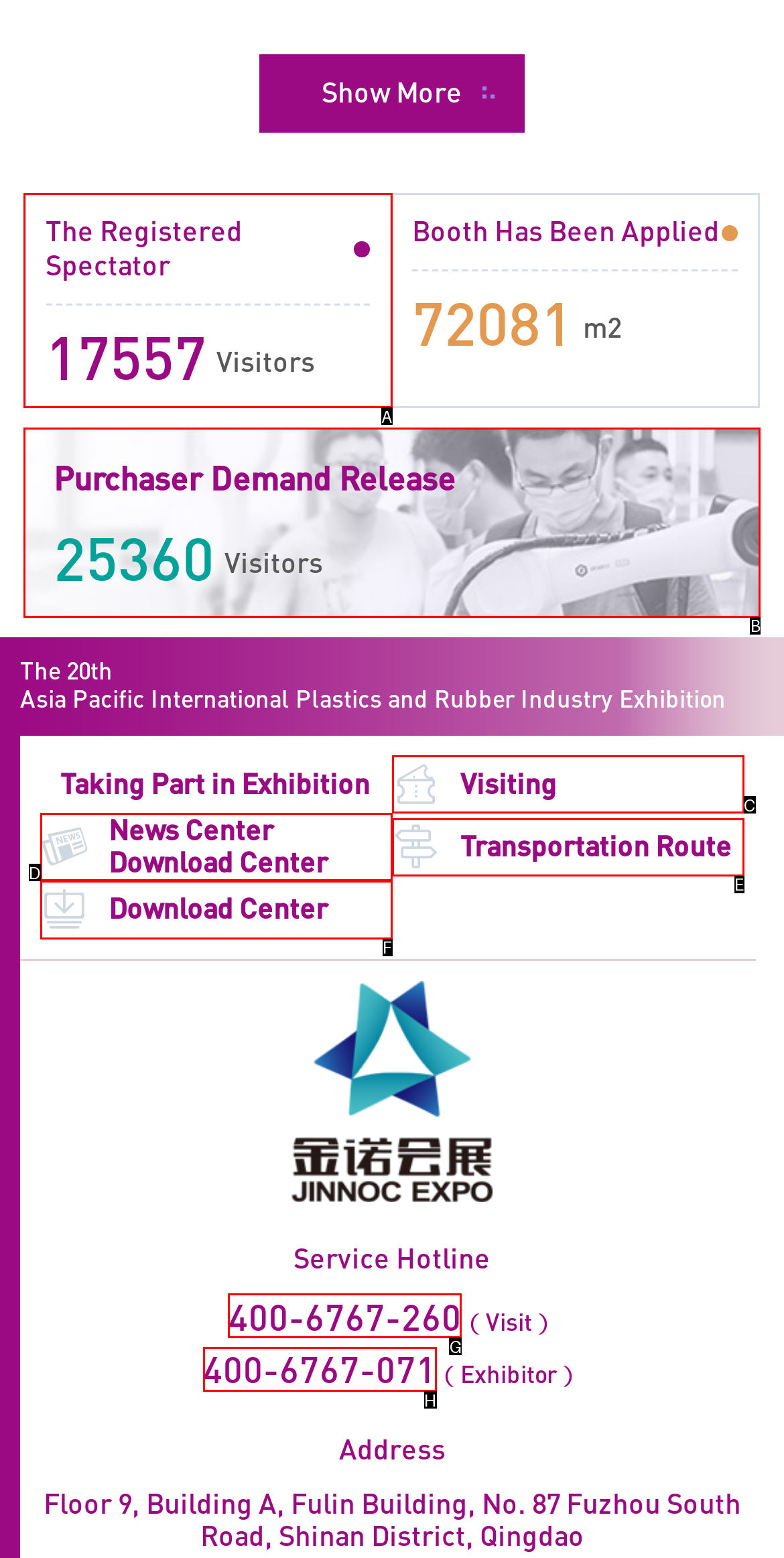Using the provided description: 400-6767-260, select the HTML element that corresponds to it. Indicate your choice with the option's letter.

G